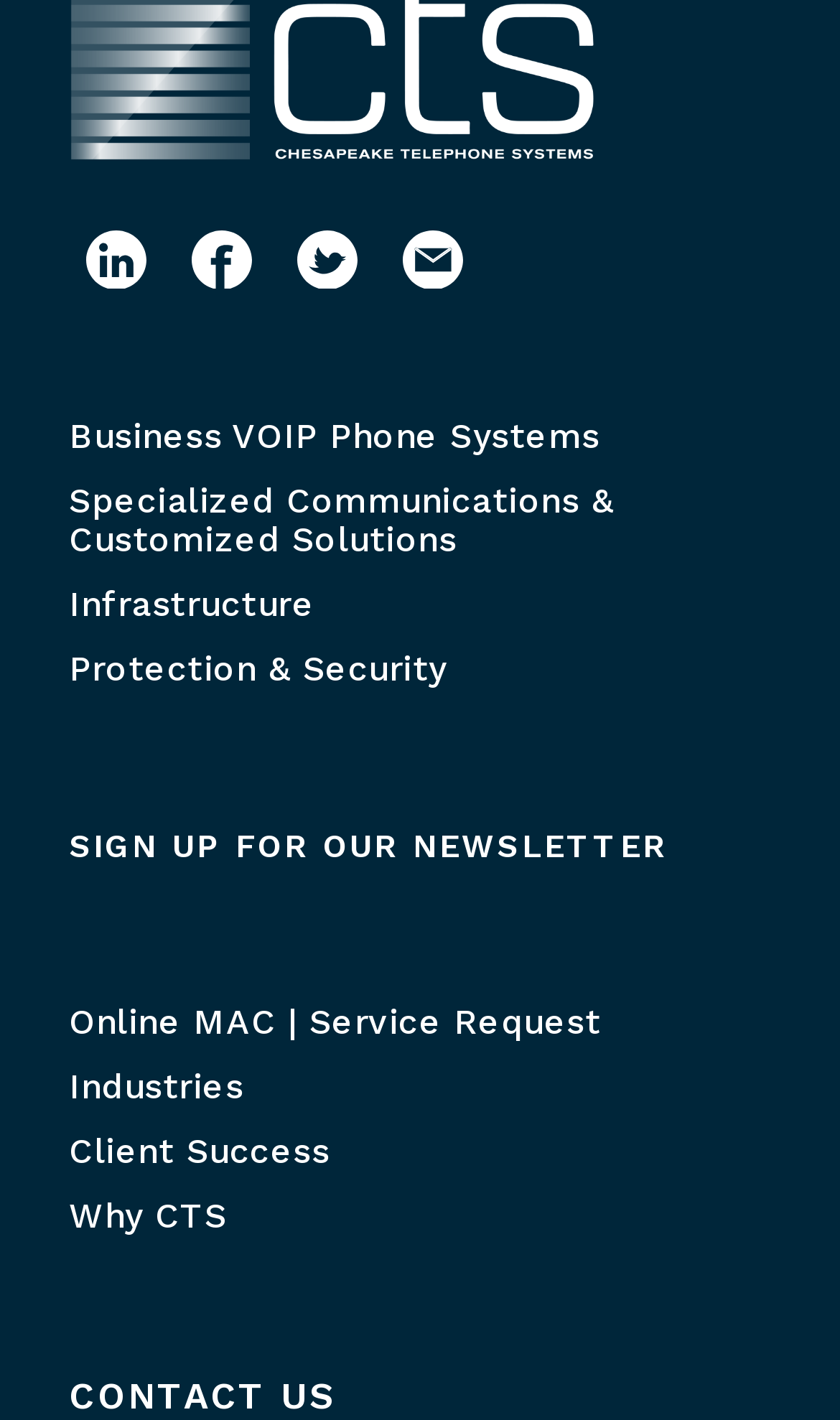Extract the bounding box coordinates for the HTML element that matches this description: "Industries". The coordinates should be four float numbers between 0 and 1, i.e., [left, top, right, bottom].

[0.082, 0.75, 0.29, 0.779]